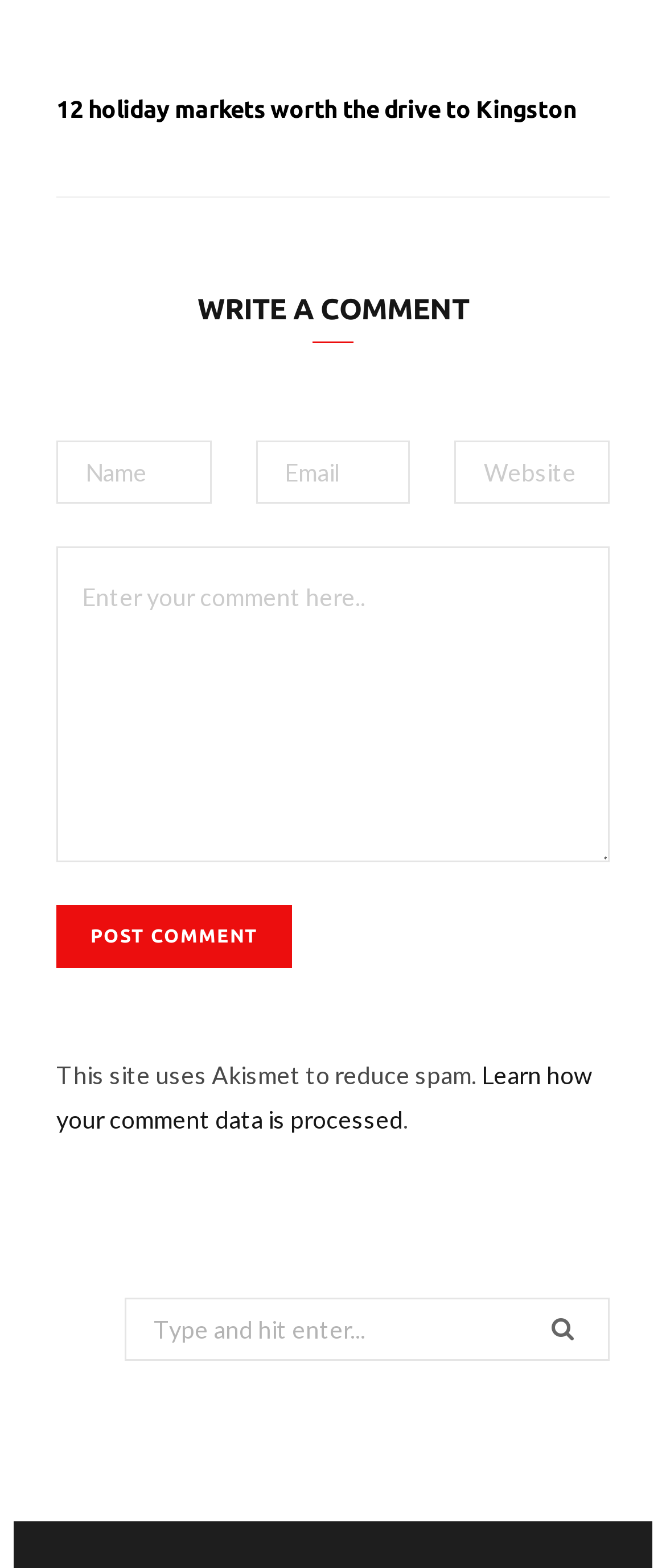How many textboxes are required to post a comment?
Ensure your answer is thorough and detailed.

The textboxes labeled as 'Name', 'Email', and 'Enter your comment here..' are marked as 'required: True', indicating that they must be filled in to post a comment.